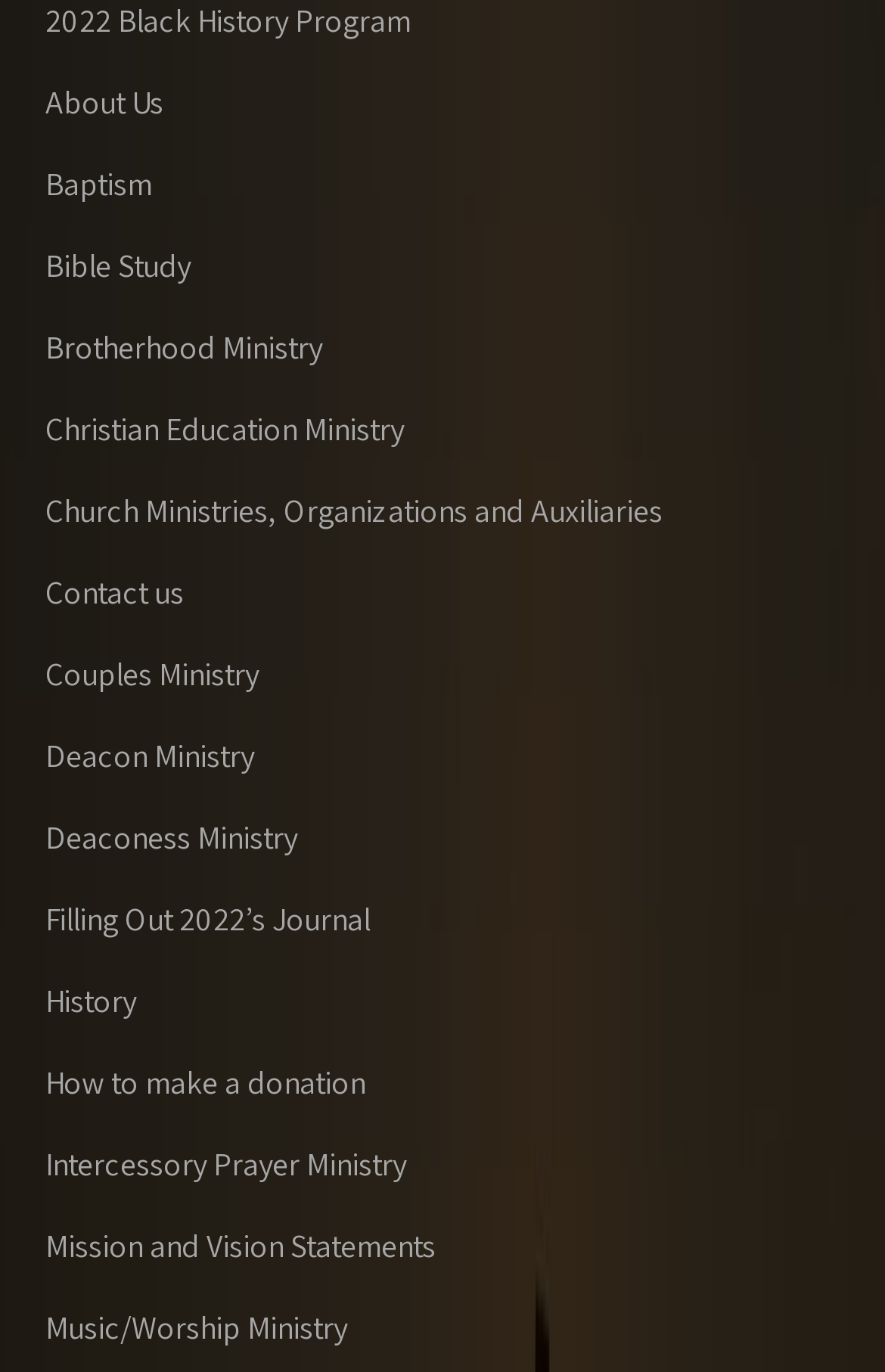Provide a short answer using a single word or phrase for the following question: 
What is the last link on the webpage?

Music/Worship Ministry